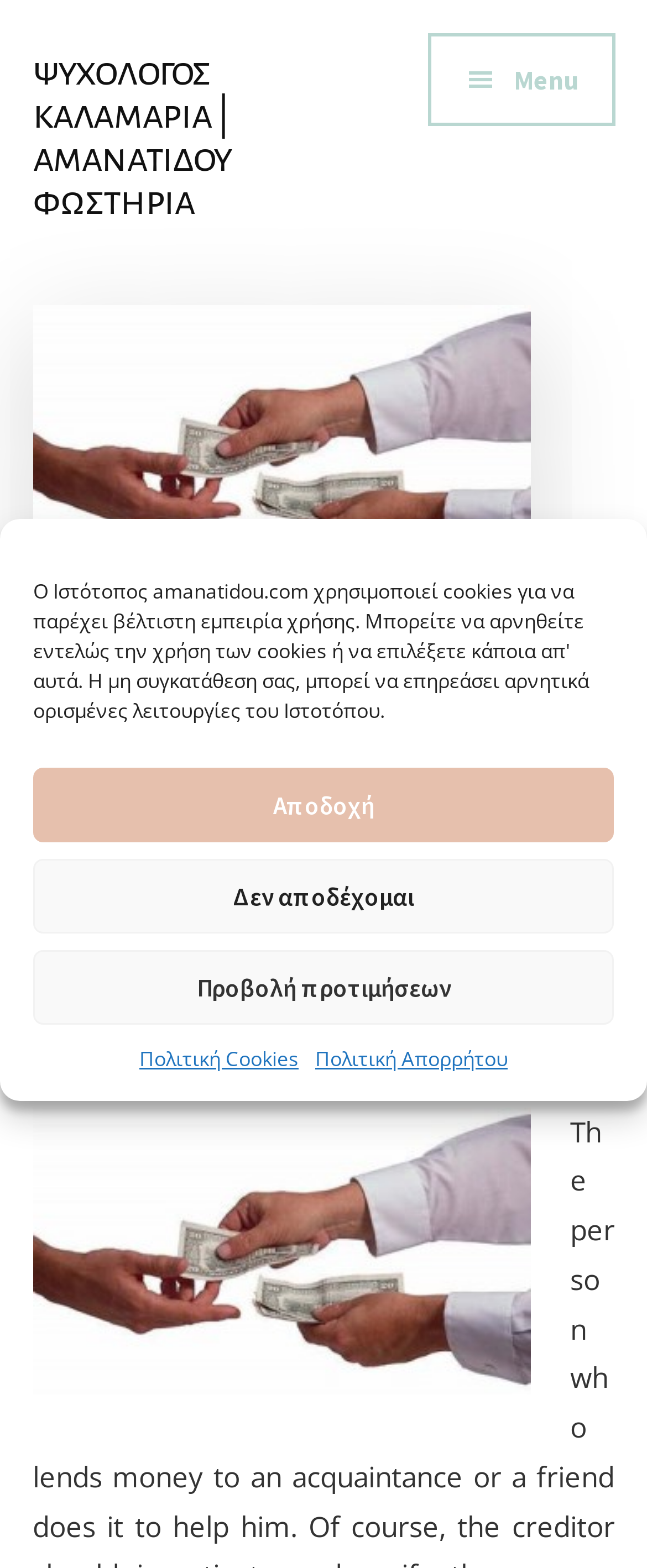Please locate the bounding box coordinates of the element that should be clicked to achieve the given instruction: "Visit the website stoixima online.com".

[0.063, 0.431, 0.406, 0.451]